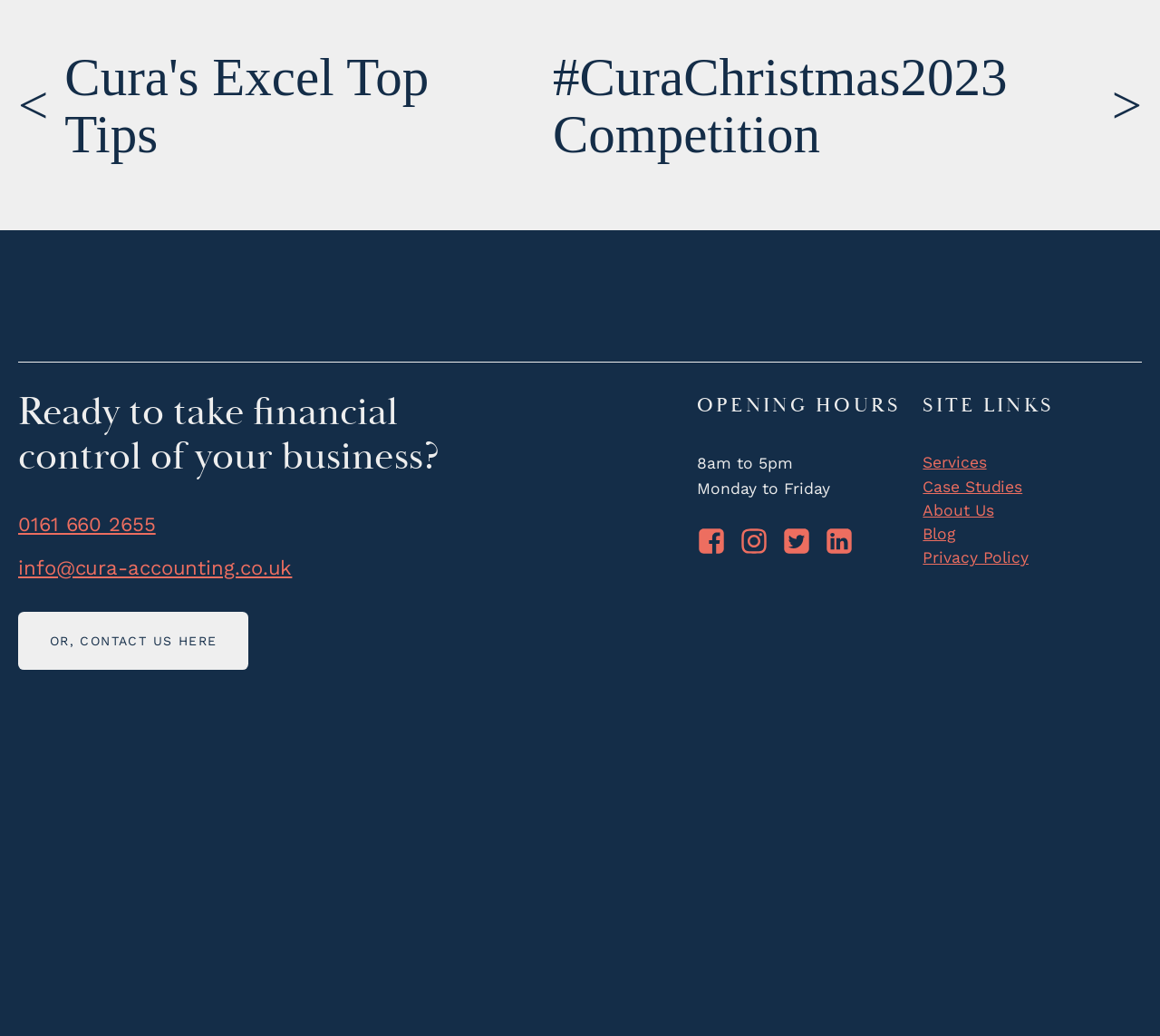What is the phone number to contact Cura?
Provide a detailed answer to the question, using the image to inform your response.

I found the phone number by looking at the link element with the text '0161 660 2655' which is located below the heading 'Ready to take financial control of your business?'.